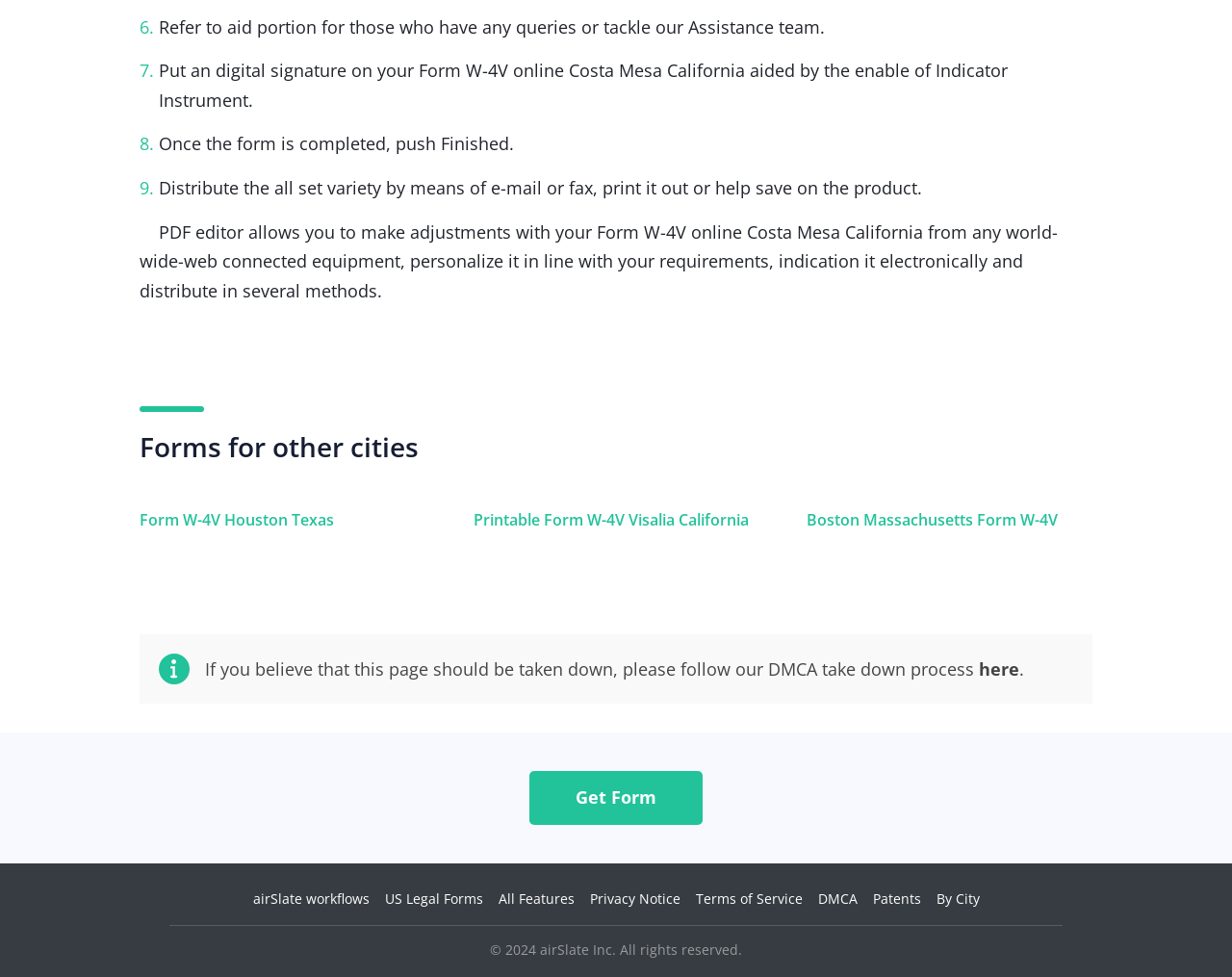Give a one-word or one-phrase response to the question:
What is the purpose of the Indicator Instrument?

Sign Form W-4V